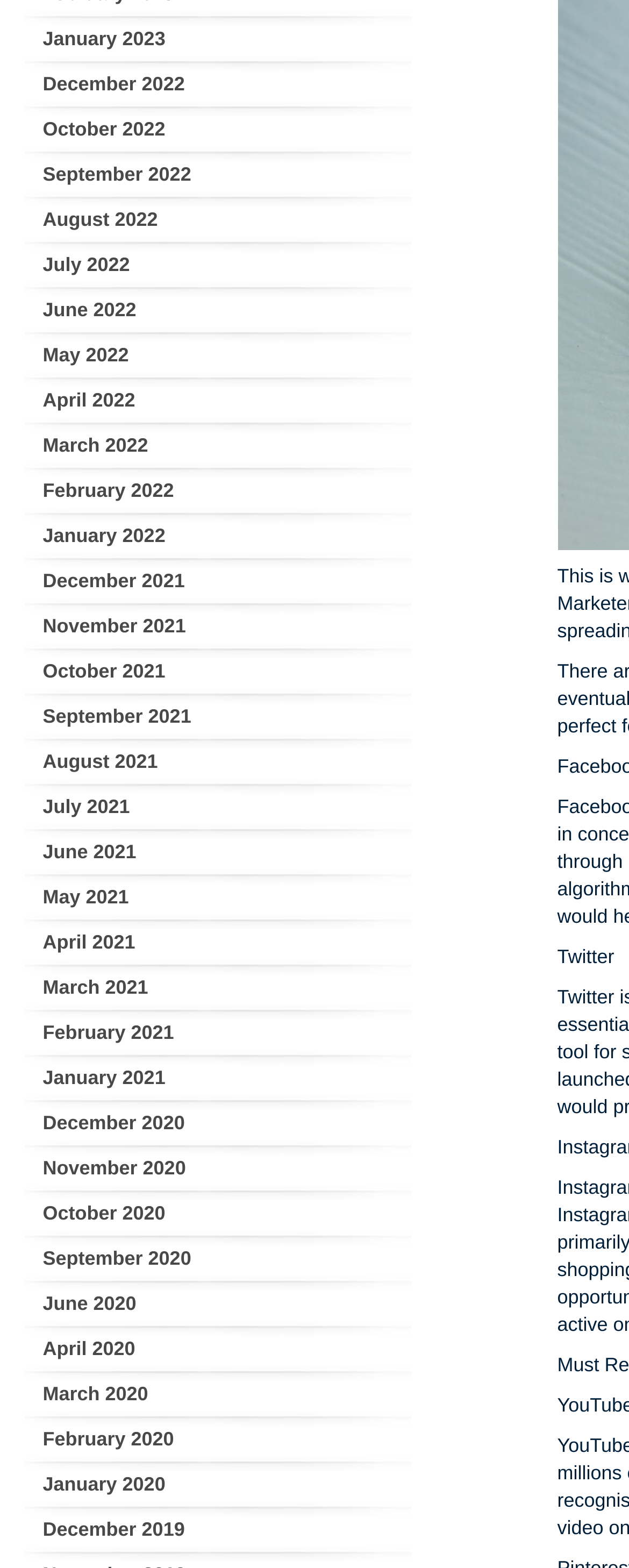What is the earliest month listed?
Please answer the question as detailed as possible based on the image.

By examining the list of links, I found that the earliest month listed is December 2019, which is located at the bottom of the list.